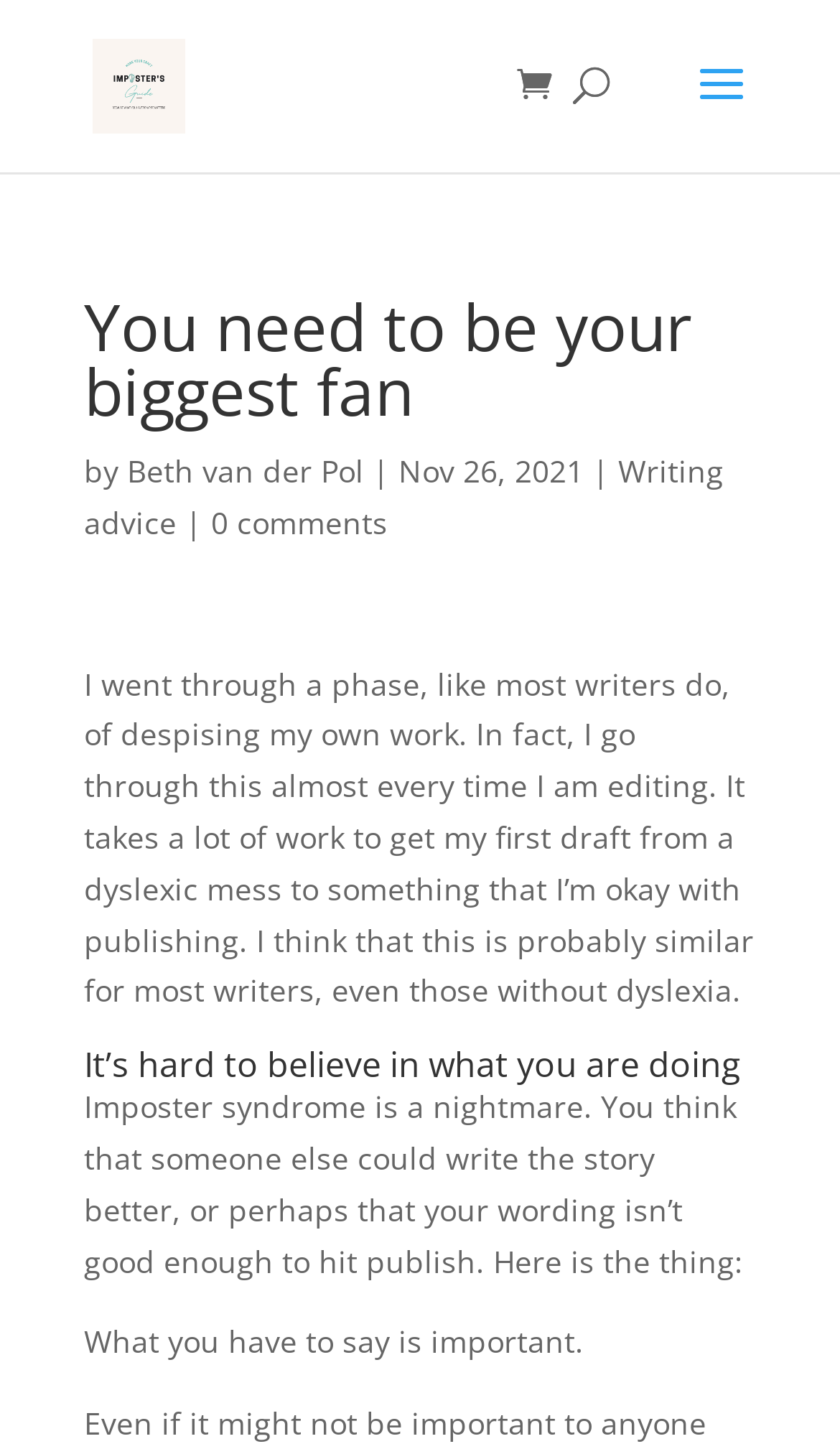What is the date of the article?
Based on the screenshot, provide your answer in one word or phrase.

Nov 26, 2021